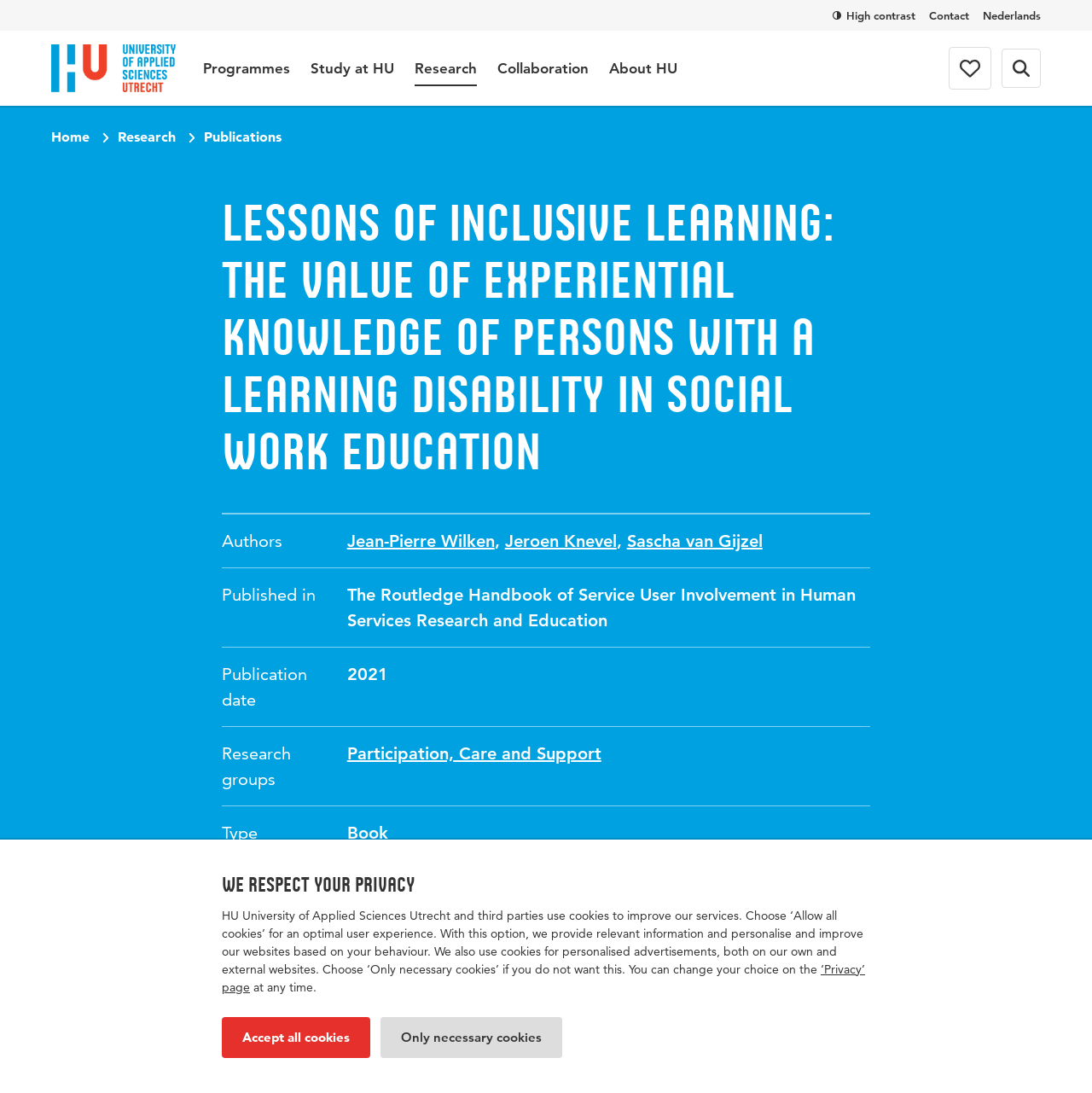Determine the bounding box for the HTML element described here: "parent_node: Programmes aria-label="Search form"". The coordinates should be given as [left, top, right, bottom] with each number being a float between 0 and 1.

[0.917, 0.044, 0.953, 0.08]